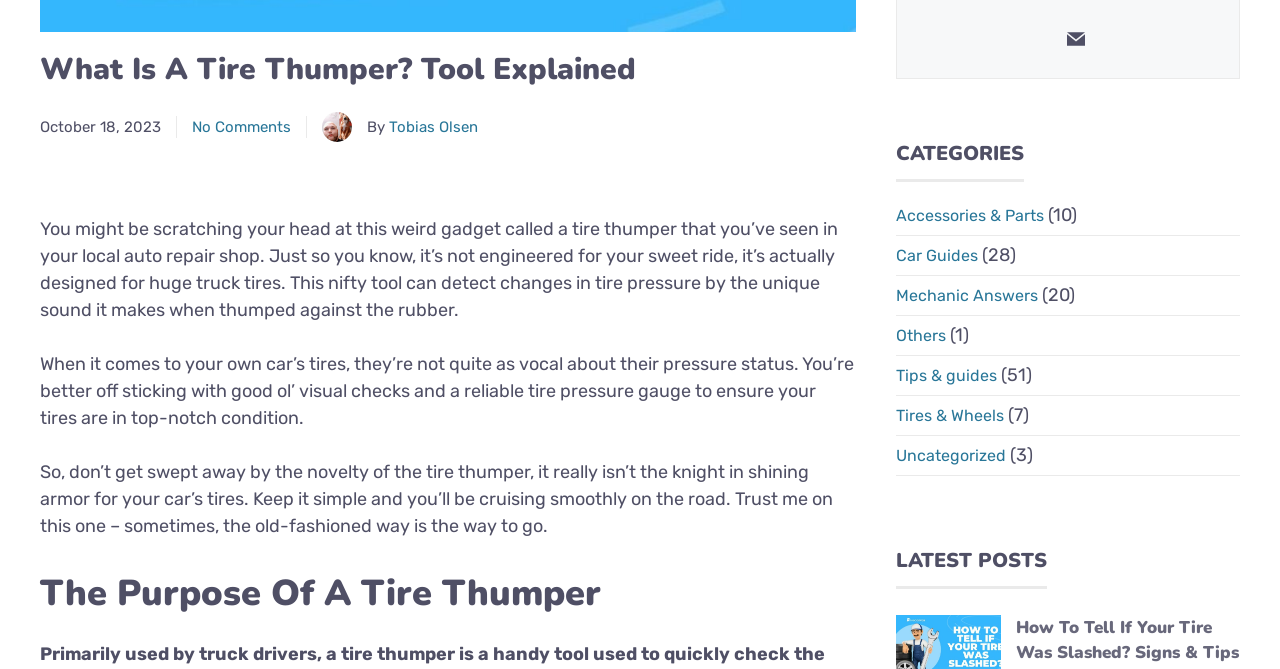Find the bounding box coordinates for the HTML element described in this sentence: "Uncategorized". Provide the coordinates as four float numbers between 0 and 1, in the format [left, top, right, bottom].

[0.7, 0.666, 0.786, 0.694]